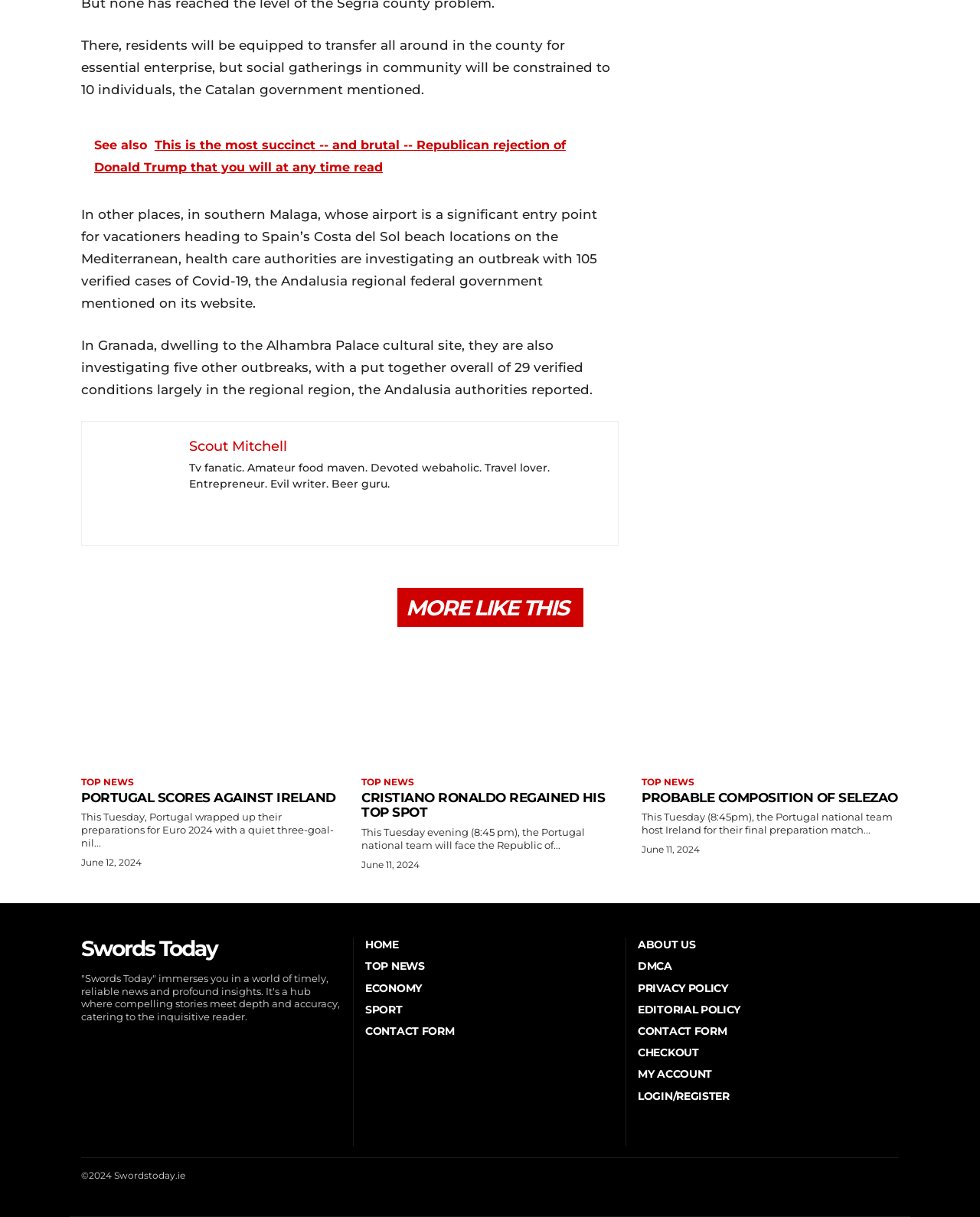Answer the question briefly using a single word or phrase: 
What is the topic of the article with the heading 'PORTUGAL SCORES AGAINST IRELAND'?

Sports